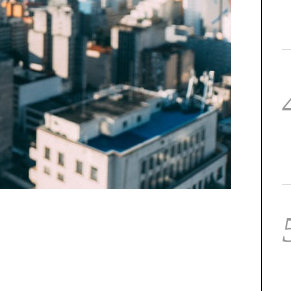What is the possible theme associated with the image?
Identify the answer in the screenshot and reply with a single word or phrase.

Business growth